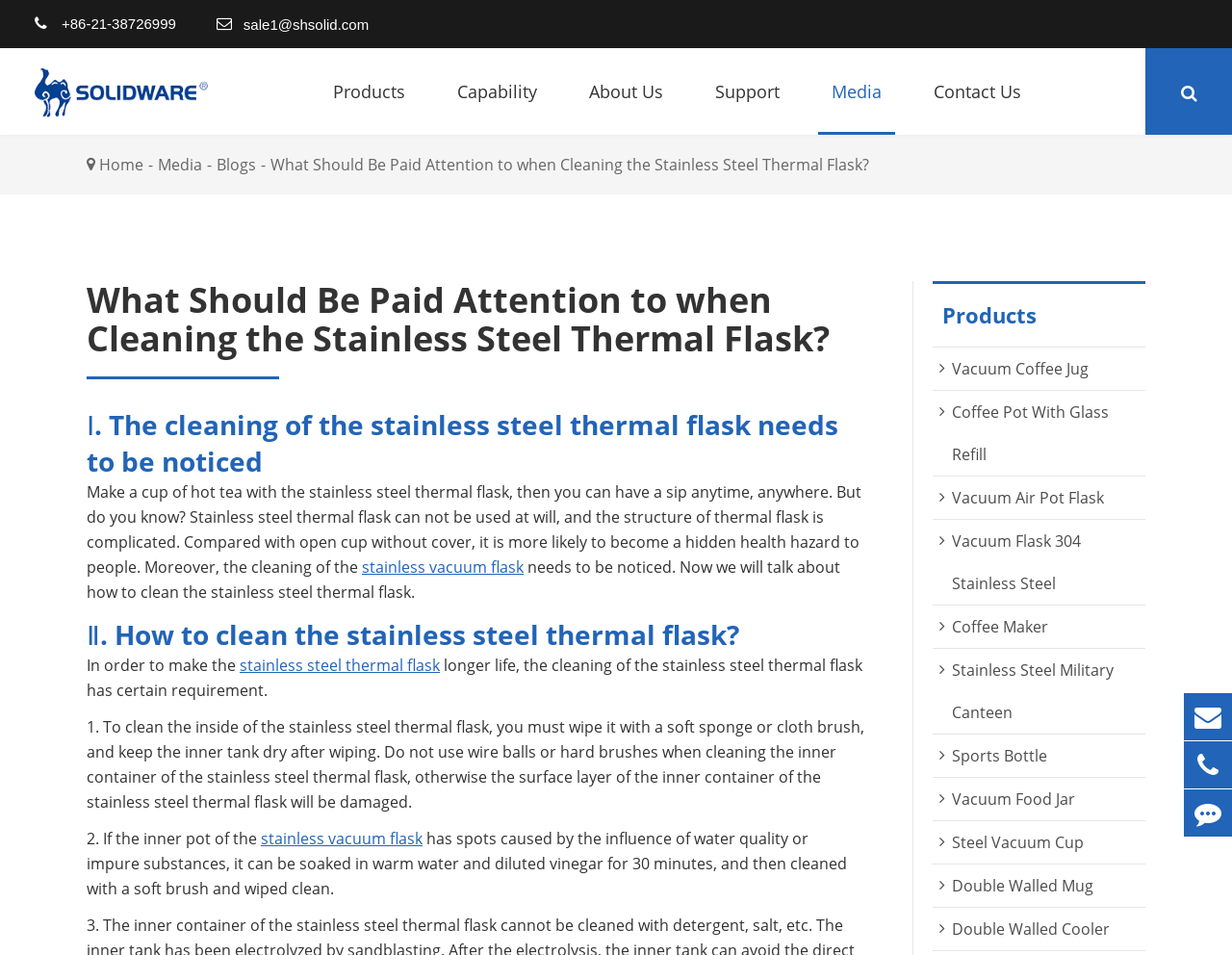Given the element description "sale1@shsolid.com" in the screenshot, predict the bounding box coordinates of that UI element.

[0.198, 0.017, 0.299, 0.034]